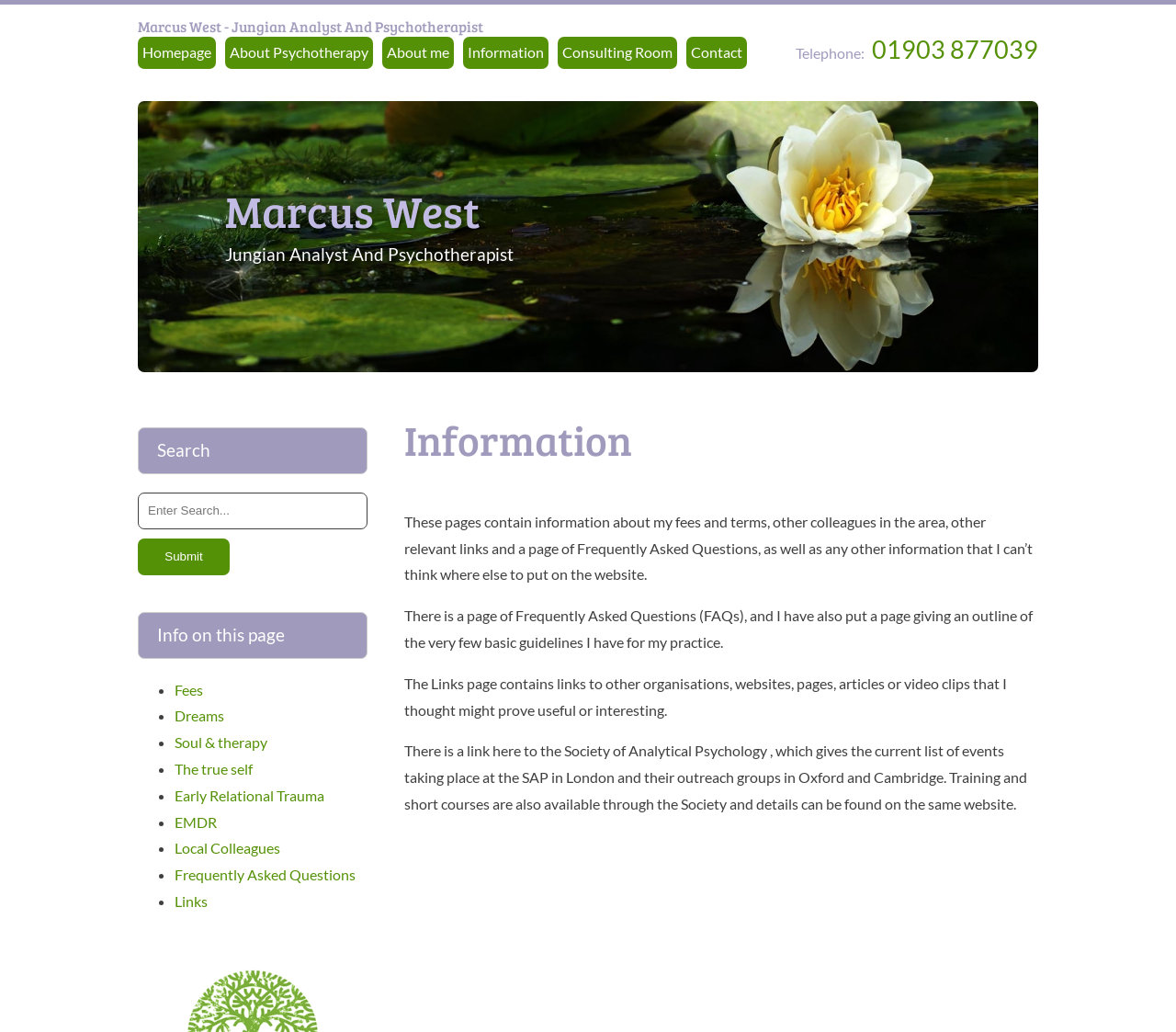Can you identify the bounding box coordinates of the clickable region needed to carry out this instruction: 'Enter search keywords'? The coordinates should be four float numbers within the range of 0 to 1, stated as [left, top, right, bottom].

[0.117, 0.477, 0.312, 0.513]